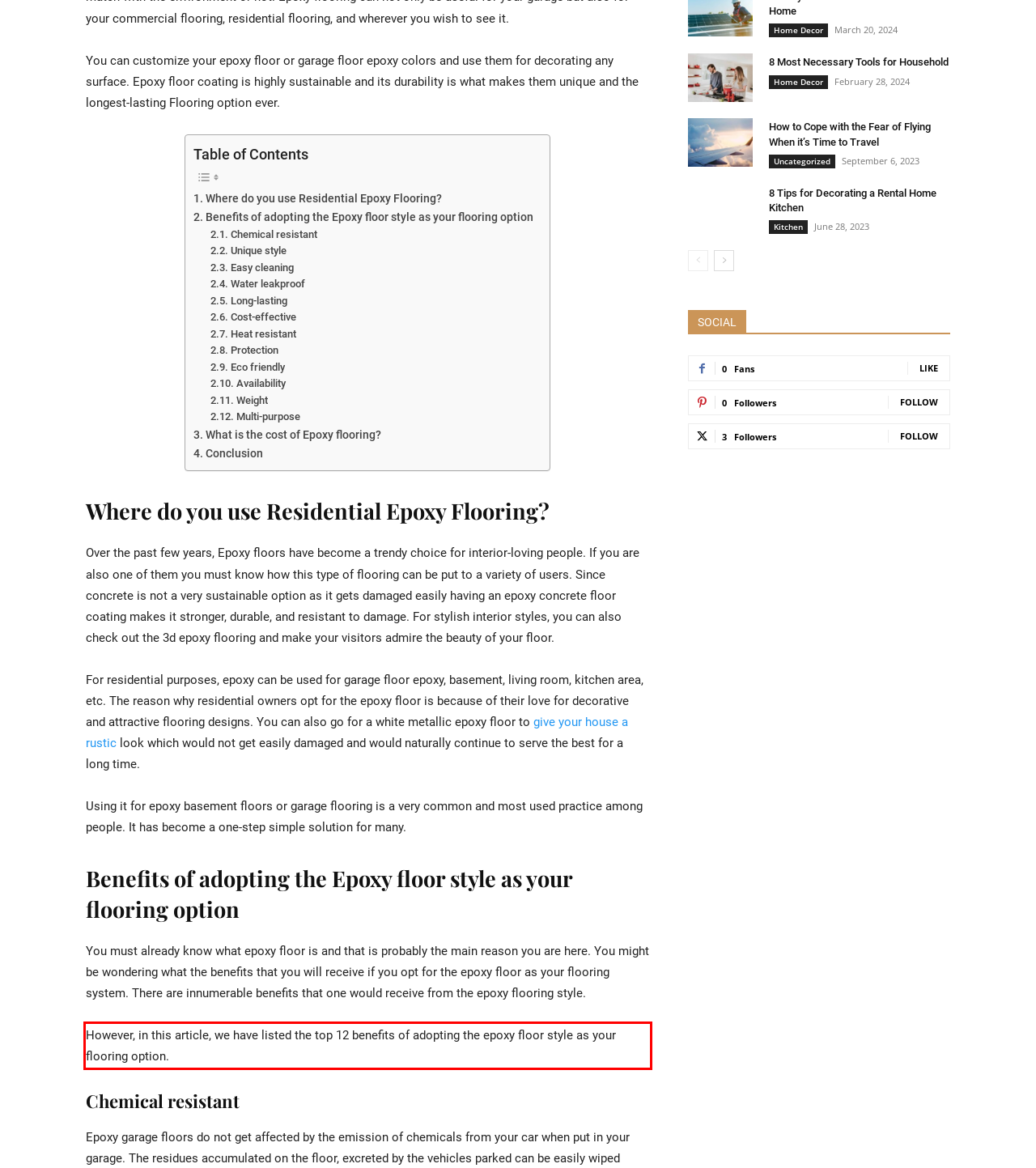Within the screenshot of a webpage, identify the red bounding box and perform OCR to capture the text content it contains.

However, in this article, we have listed the top 12 benefits of adopting the epoxy floor style as your flooring option.